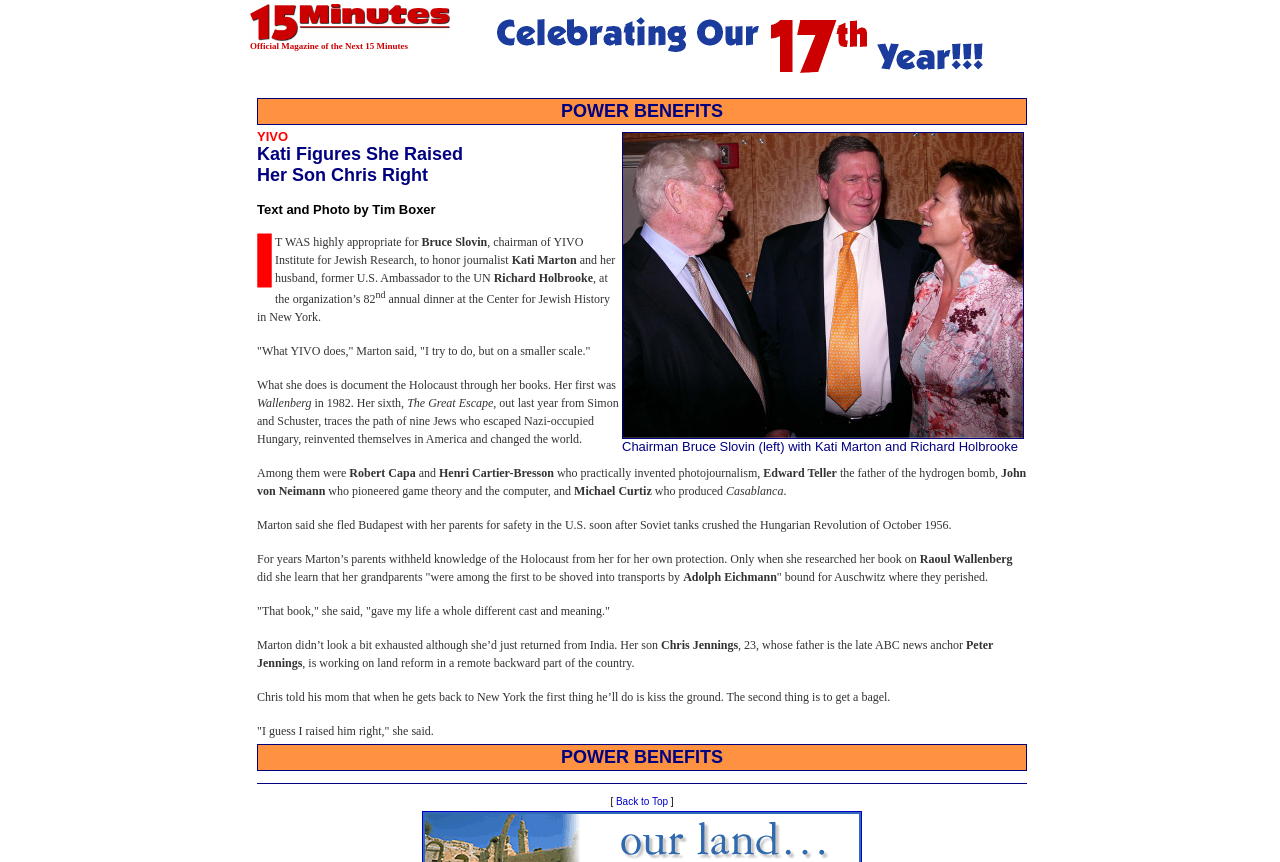What is the name of Kati Marton's son?
Answer with a single word or phrase, using the screenshot for reference.

Chris Jennings